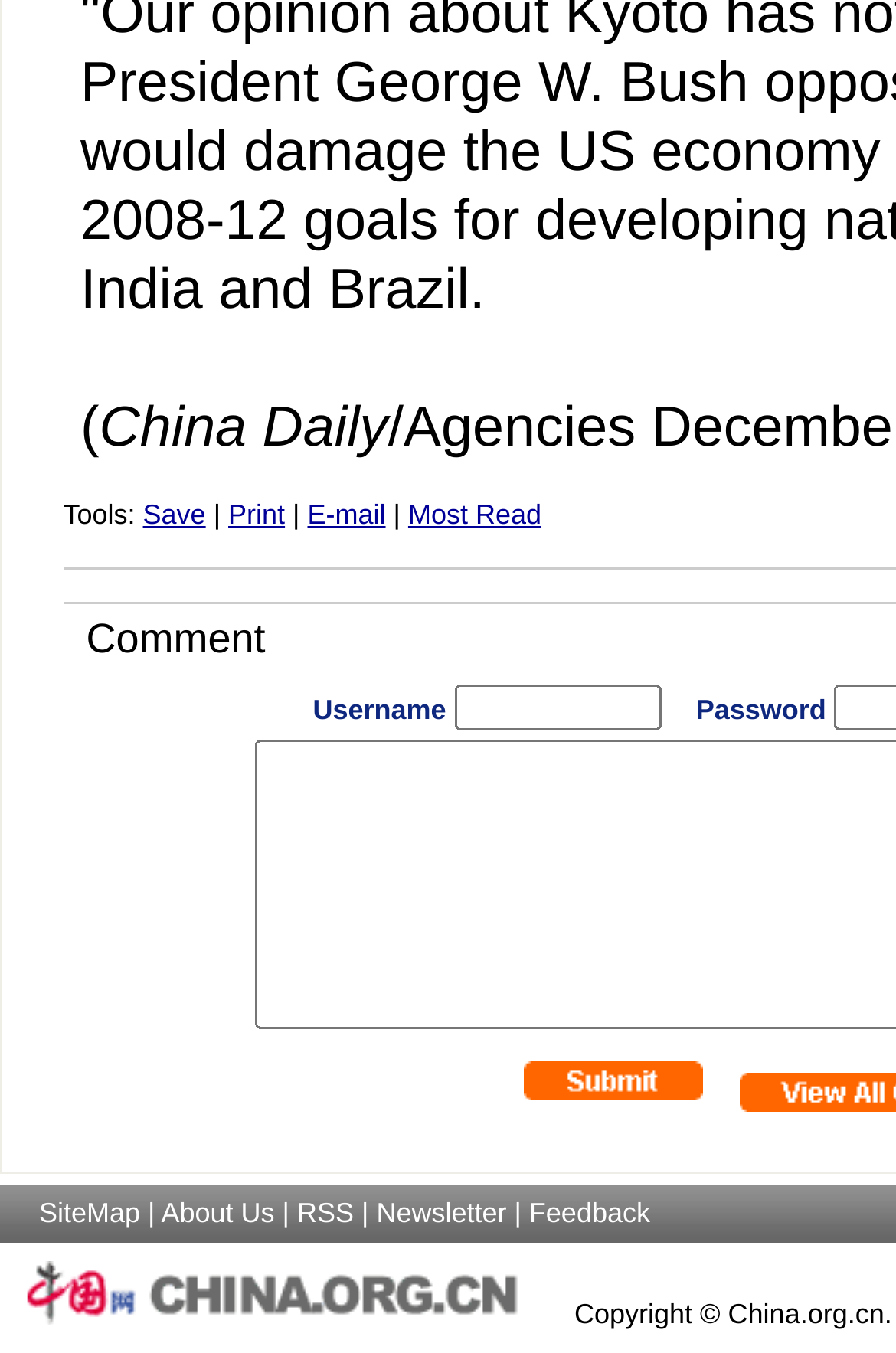What is the purpose of the textbox?
Using the image, elaborate on the answer with as much detail as possible.

The textbox is located below the 'Most Read' link and has a button next to it, suggesting that it is used for searching, possibly searching for most read articles or content on the website.